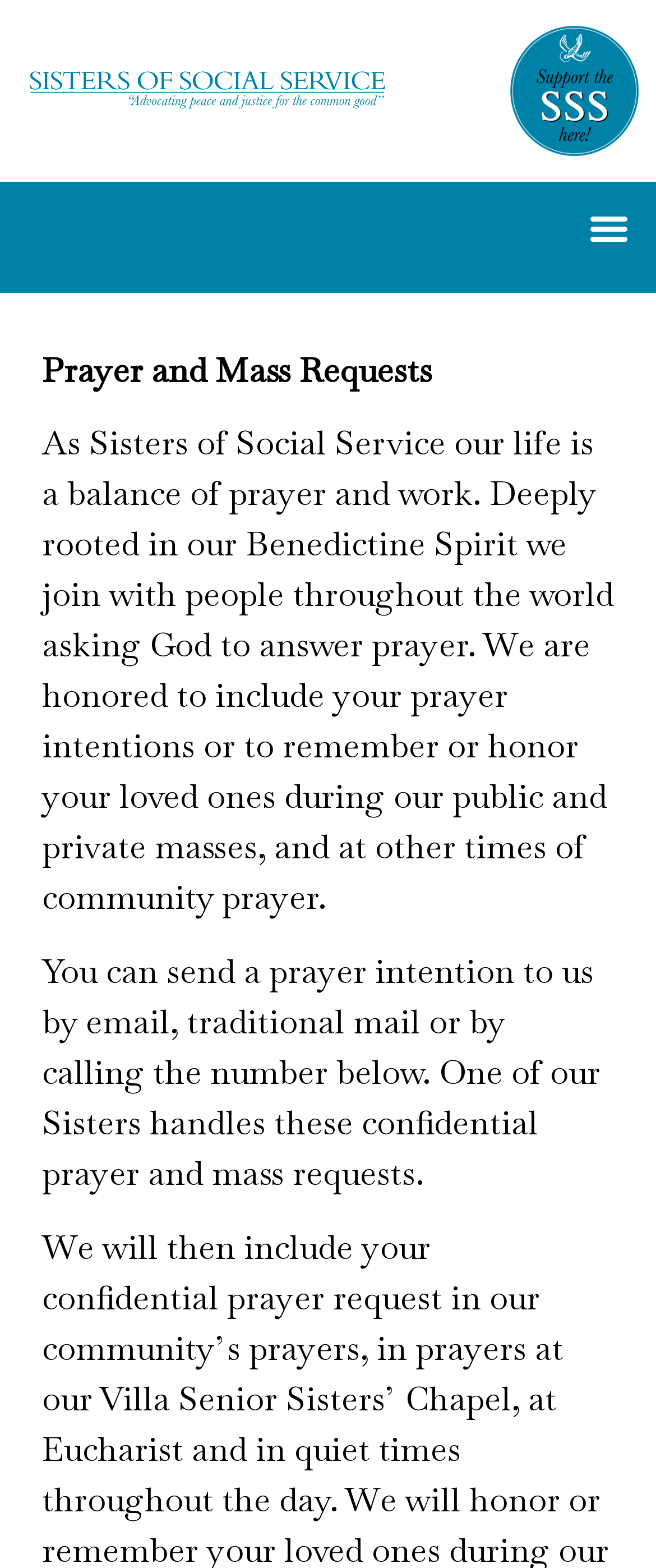From the element description Menu, predict the bounding box coordinates of the UI element. The coordinates must be specified in the format (top-left x, top-left y, bottom-right x, bottom-right y) and should be within the 0 to 1 range.

[0.882, 0.126, 0.974, 0.165]